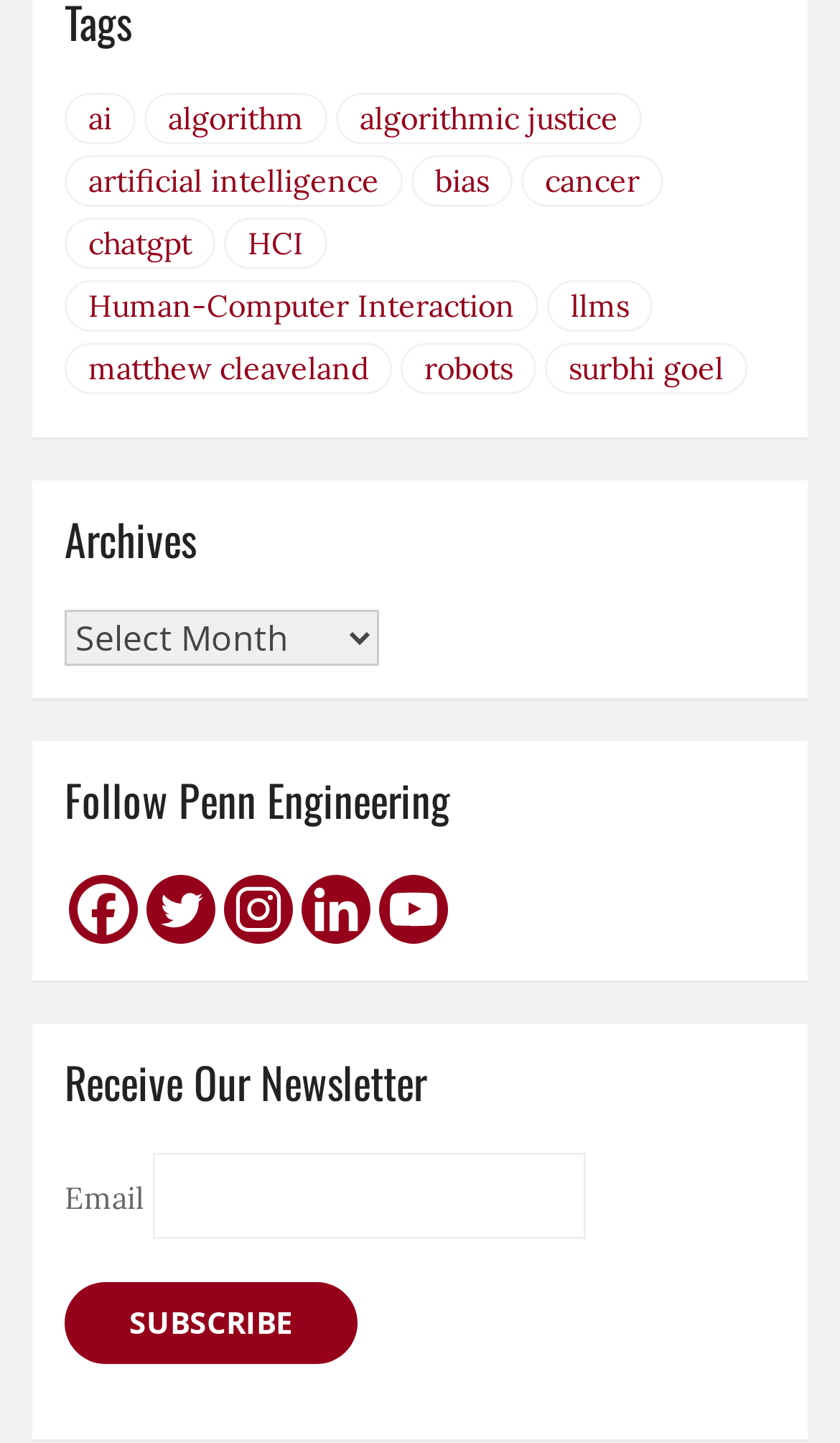Provide the bounding box coordinates of the area you need to click to execute the following instruction: "View Air Jordan 1 Retro High Union Los Angeles Black Toe BV1300-106 details".

None